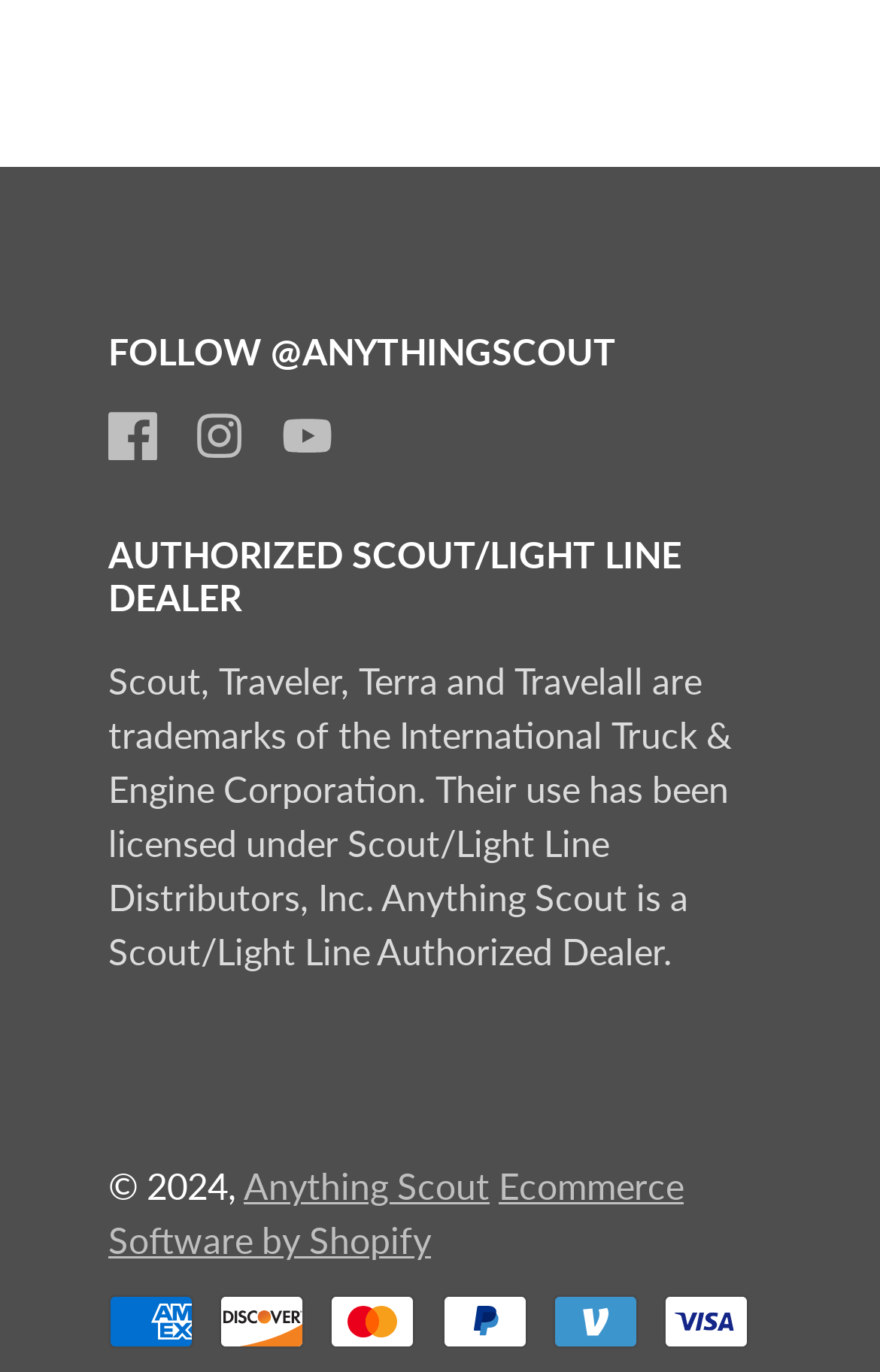Please provide a comprehensive answer to the question based on the screenshot: What social media platforms are linked?

By examining the links at the top of the webpage, I found that there are three social media platforms linked, which are Facebook, Instagram, and YouTube, each with its corresponding image icon.